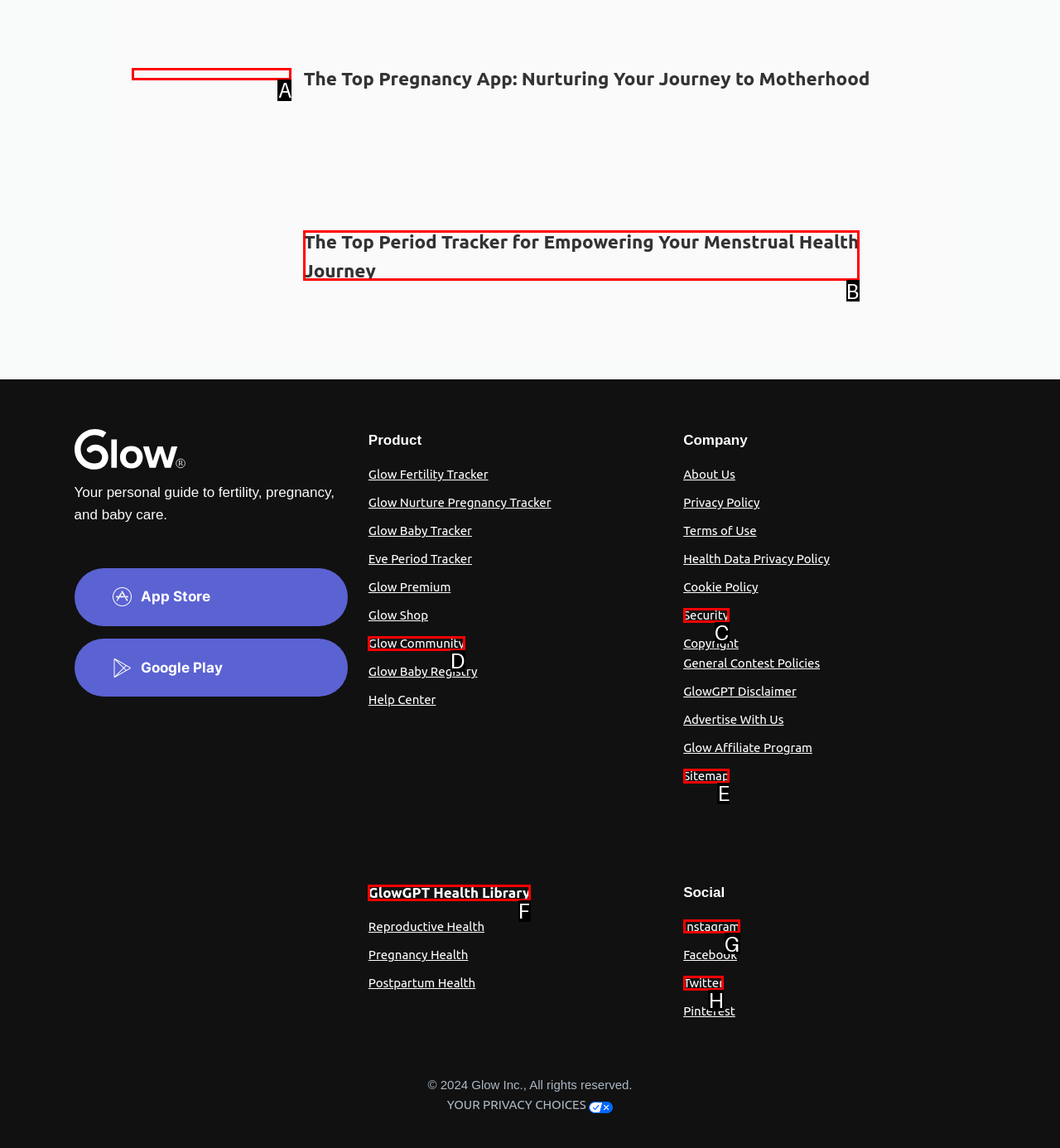Select the appropriate HTML element that needs to be clicked to finish the task: Follow on Instagram
Reply with the letter of the chosen option.

G